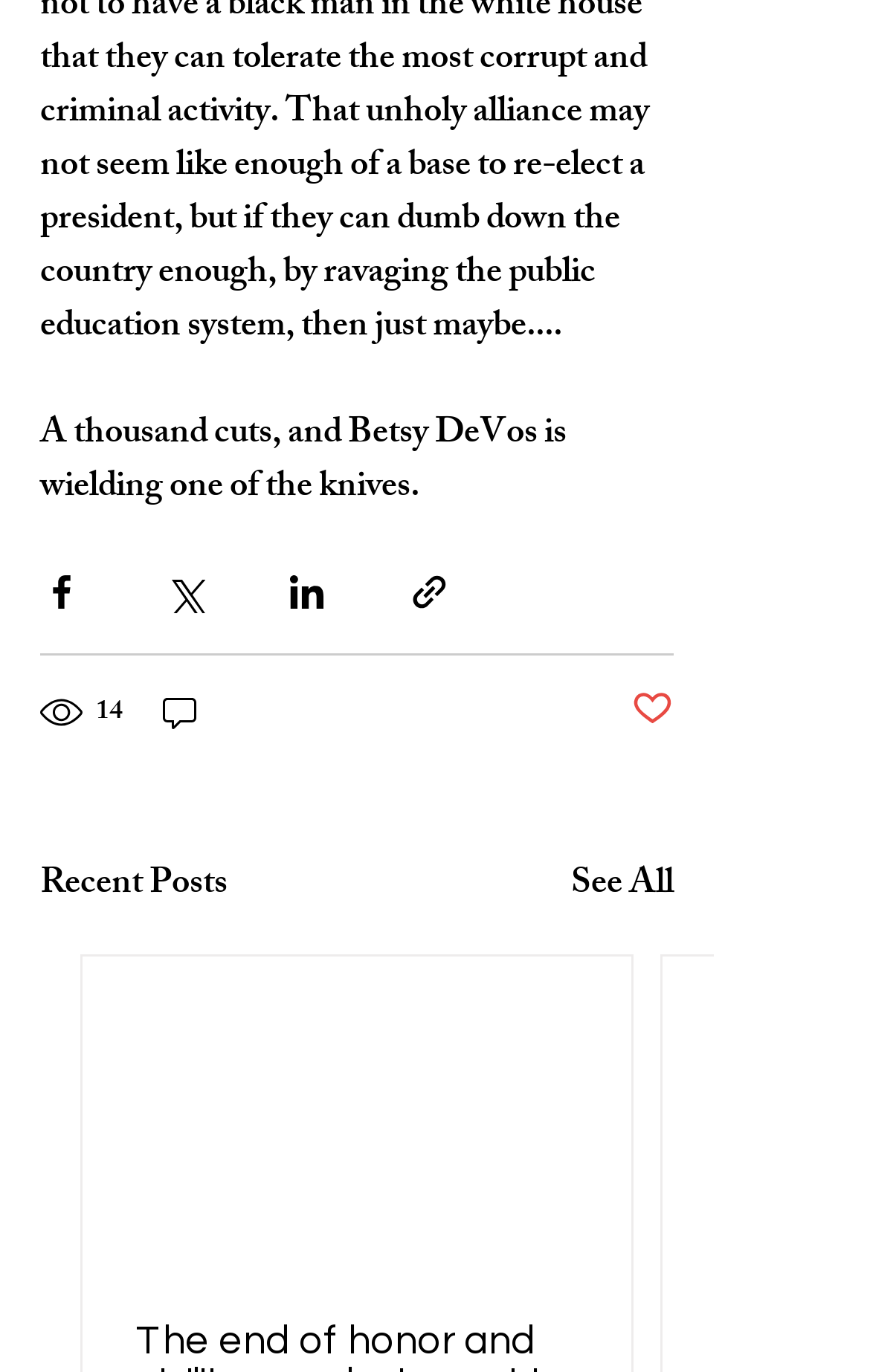Answer the question with a single word or phrase: 
How many views does the post have?

14